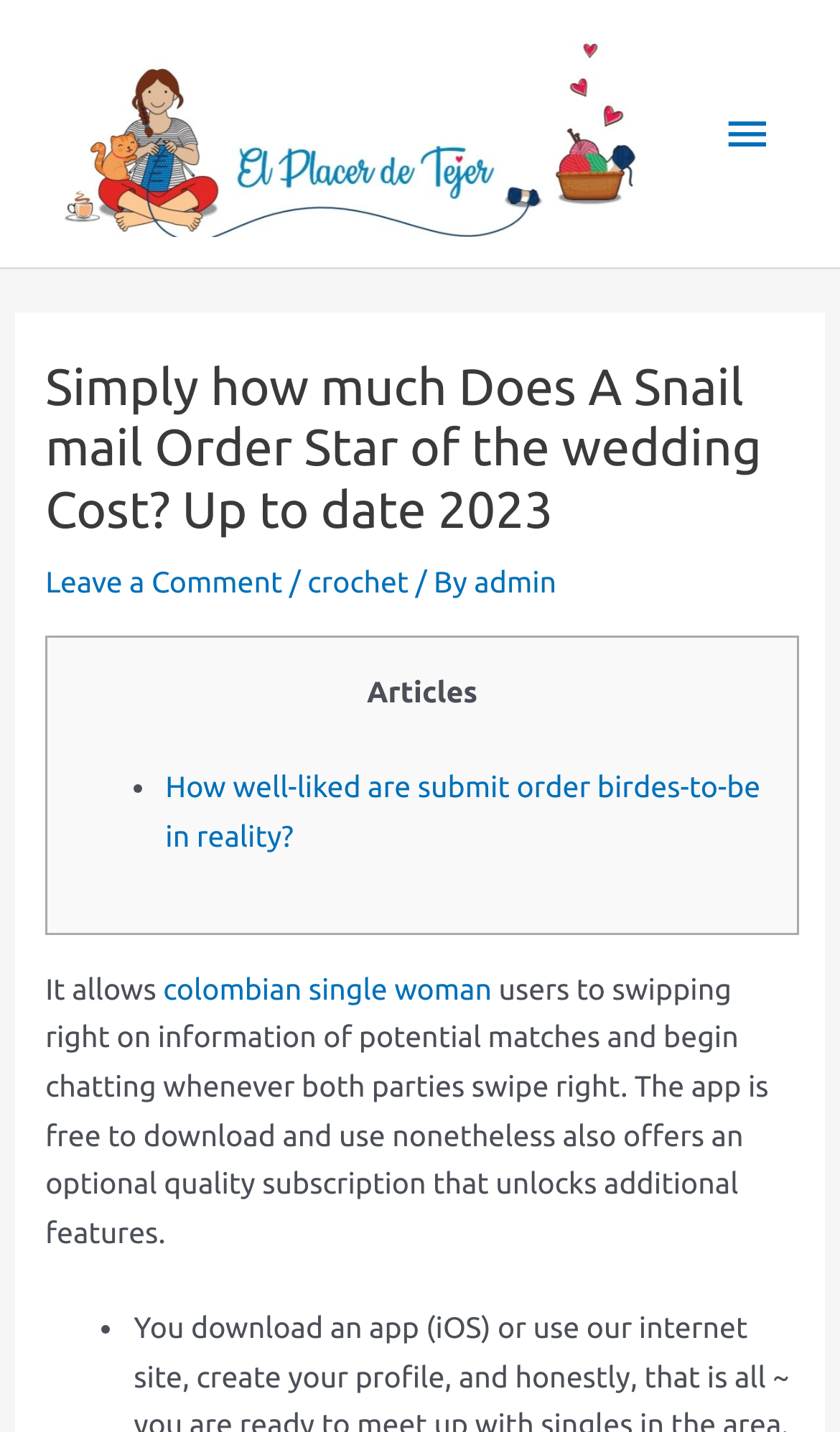Offer a comprehensive description of the webpage’s content and structure.

The webpage appears to be an article or blog post discussing the cost of a mail-order bride. The title of the page, "Simply how much Does A Snail mail Order Star of the wedding Cost? Up to date 2023", is prominently displayed at the top of the page. 

Below the title, there is a main menu button on the top right corner, which is not expanded by default. 

The main content of the page is divided into sections. The first section has a heading with the same title as the page, followed by a link to "Leave a Comment" and some navigation links, including "crochet" and "admin". 

Below this section, there is a table or list of articles, with a title "Articles" and a list marker "•" preceding each item. The first item in the list is a link to an article titled "How well-liked are submit order birdes-to-be in reality?".

Further down the page, there is a block of text that explains how a dating app works, allowing users to swipe right on potential matches and begin chatting. This text is accompanied by a link to "colombian single woman". 

There are no images on the page. The overall layout is organized, with clear headings and concise text.